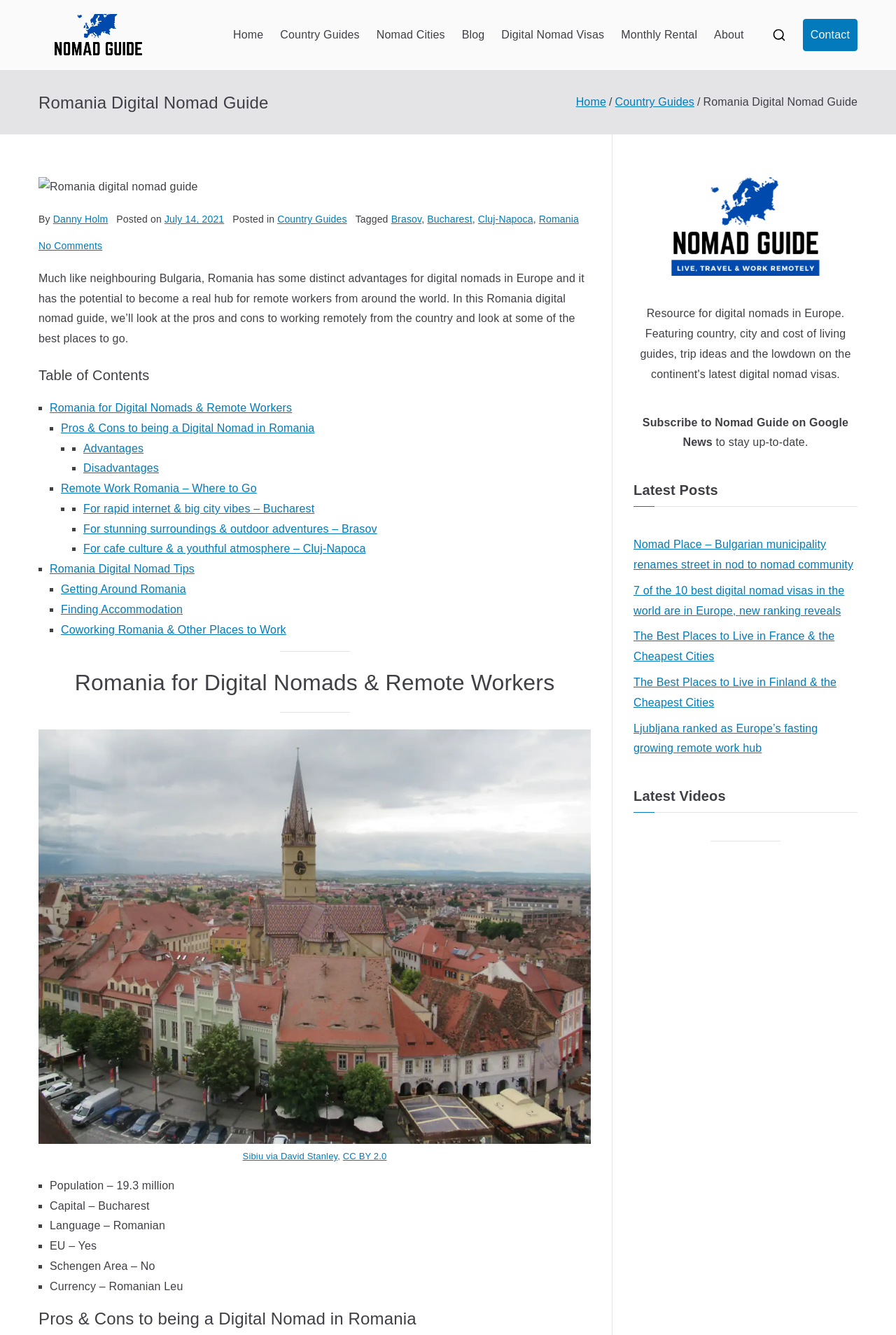Give a full account of the webpage's elements and their arrangement.

This webpage is a digital nomad guide for Romania, providing tips and information for remote workers and travelers. At the top of the page, there is a navigation menu with links to various sections, including "Home", "Country Guides", "Nomad Cities", "Blog", and "About". Below the navigation menu, there is a heading that reads "Romania Digital Nomad Guide" and a breadcrumb navigation that shows the current page's location within the website.

The main content of the page is divided into sections, each with a heading and a list of links or points. The first section is an introduction to Romania as a digital nomad destination, highlighting its advantages and potential as a hub for remote workers. This is followed by a table of contents that lists the various sections of the guide, including "Romania for Digital Nomads & Remote Workers", "Pros & Cons to being a Digital Nomad in Romania", and "Remote Work Romania – Where to Go".

The "Romania for Digital Nomads & Remote Workers" section provides an overview of the country, including its population, capital, language, and EU membership status. The "Pros & Cons" section lists the advantages and disadvantages of working remotely in Romania, while the "Remote Work Romania" section recommends various cities to visit, including Bucharest, Brasov, and Cluj-Napoca, each with its own unique characteristics and attractions.

Throughout the page, there are several images, including a city view of Romania and a logo for "Nomad Guide Europe". There are also links to other relevant articles and resources, such as "Digital Nomad Visas" and "Monthly Rental". At the bottom of the page, there is a separator line and a final section with additional information and resources.